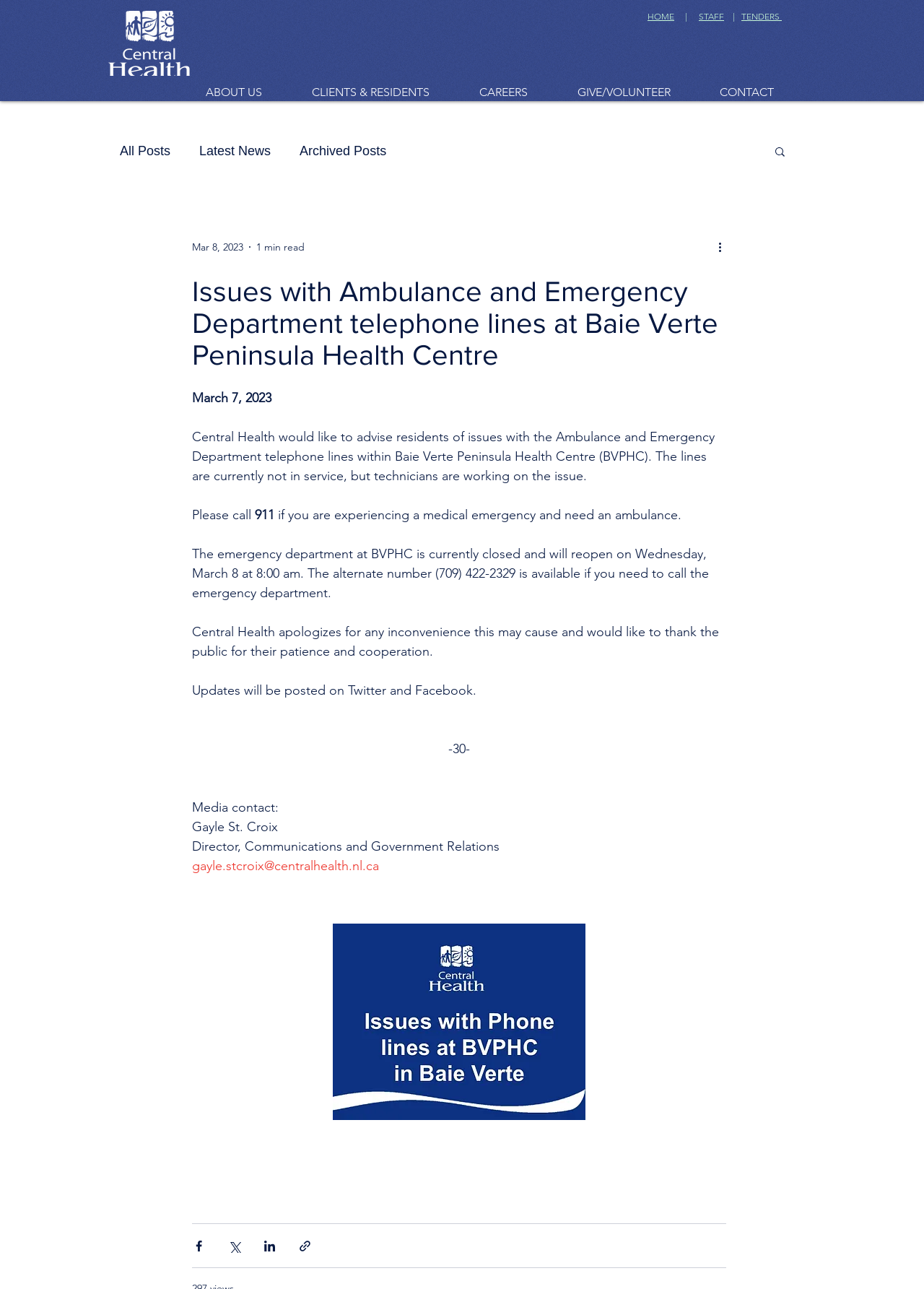Can you determine the bounding box coordinates of the area that needs to be clicked to fulfill the following instruction: "Contact the emergency department"?

[0.208, 0.393, 0.301, 0.406]